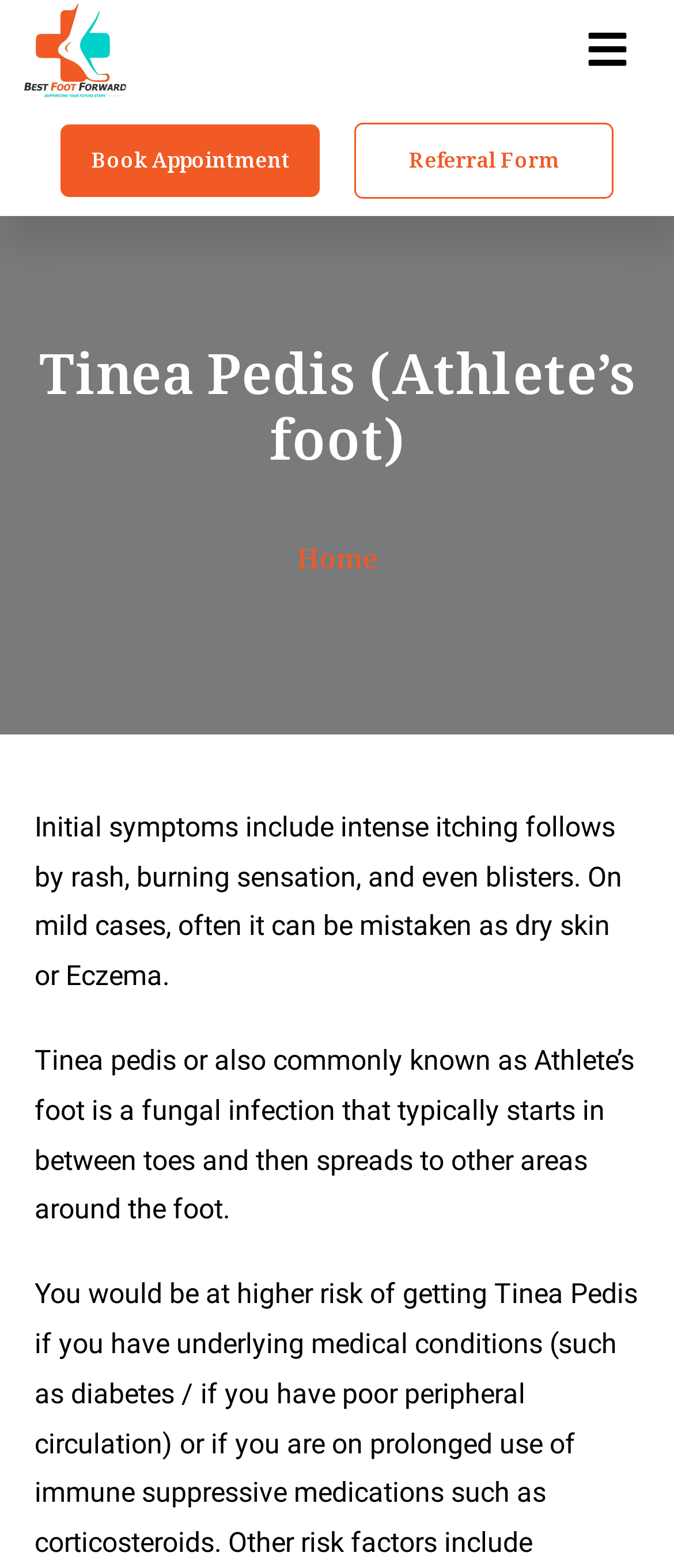What is the purpose of this website?
Please look at the screenshot and answer using one word or phrase.

Find a local podiatrist